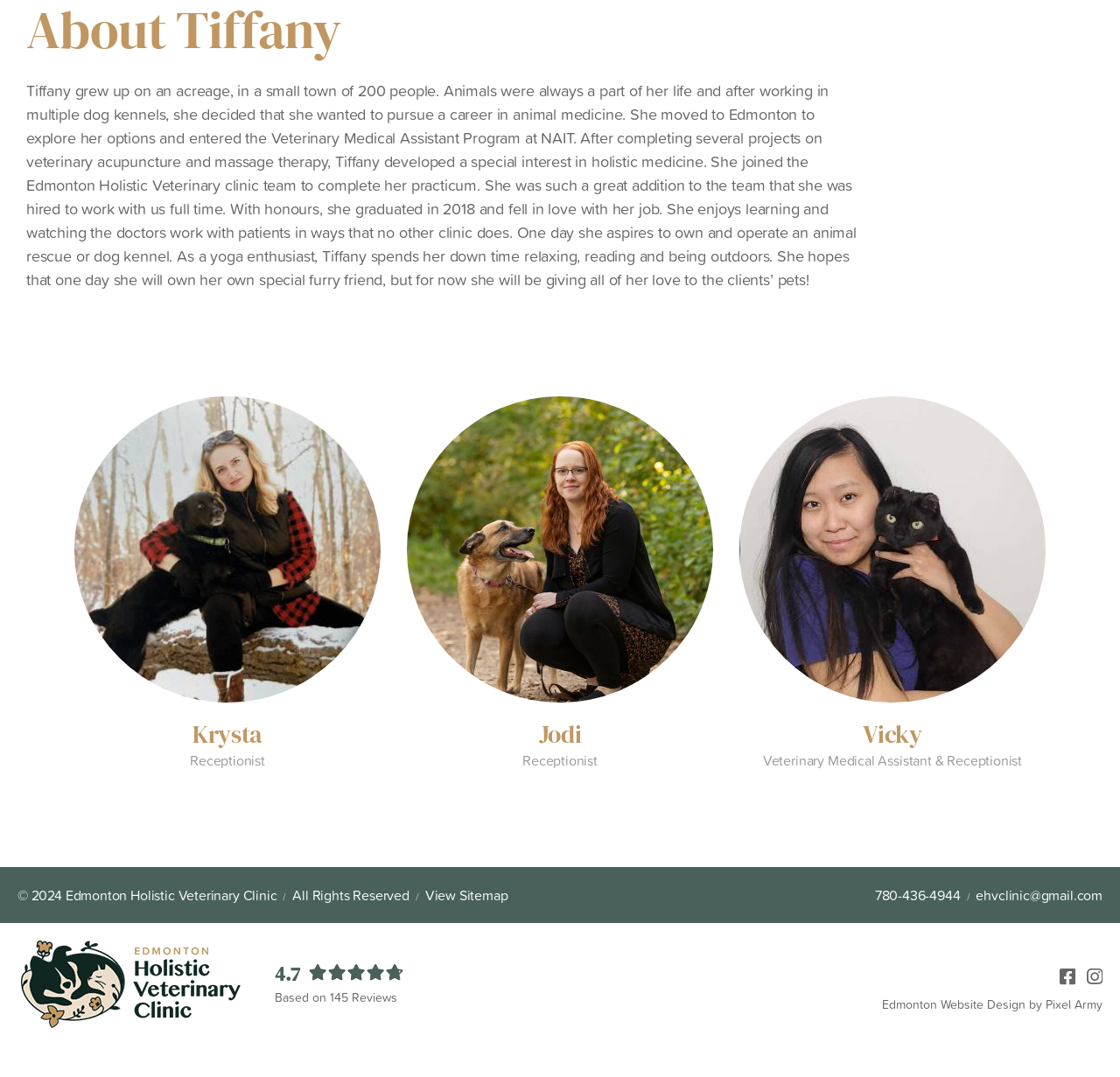Identify the bounding box coordinates for the UI element described by the following text: "Pixel Army". Provide the coordinates as four float numbers between 0 and 1, in the format [left, top, right, bottom].

[0.934, 0.924, 0.984, 0.94]